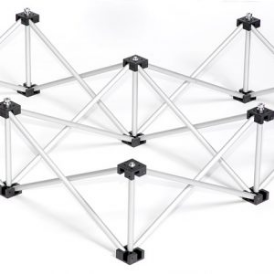Paint a vivid picture of the image with your description.

The image showcases a sturdy framework designed for stage construction, featuring an intricate assembly of aluminum poles and connectors. This configuration is specifically identified as the "20cm High Leg for Quarter Round Stage Platforms," crucial for creating stable platforms for events, performances, or presentations. The framework's structural design emphasizes durability and versatility, making it suitable for various applications in staging. The image is part of a selection of equipment that enhances stage safety and functionality, available for purchase or rental.